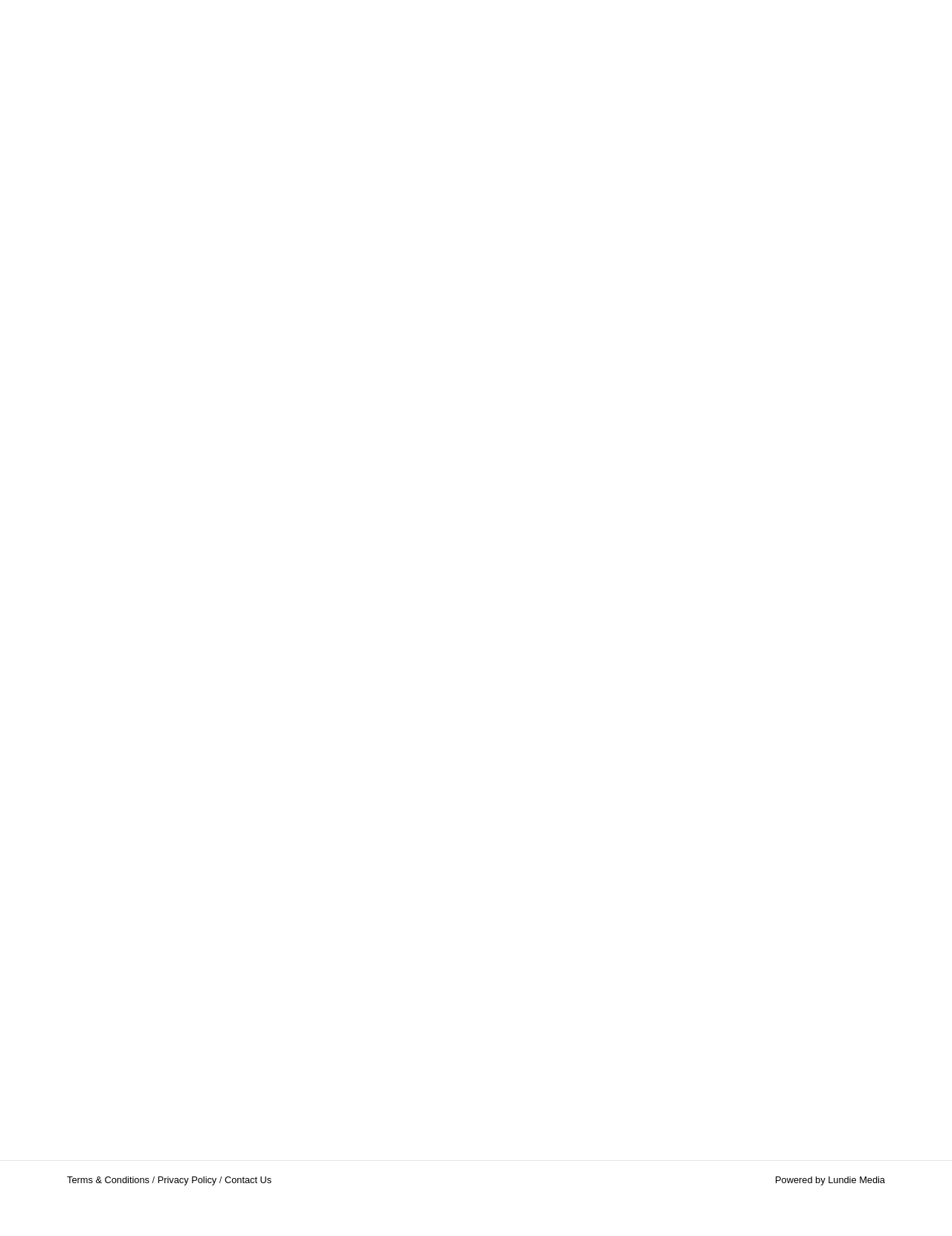What is the phone number of the company?
Please provide an in-depth and detailed response to the question.

The company's phone number is located in the bottom section of the webpage, next to the email address and website link. It is written in a smaller font size compared to the company's name and address.